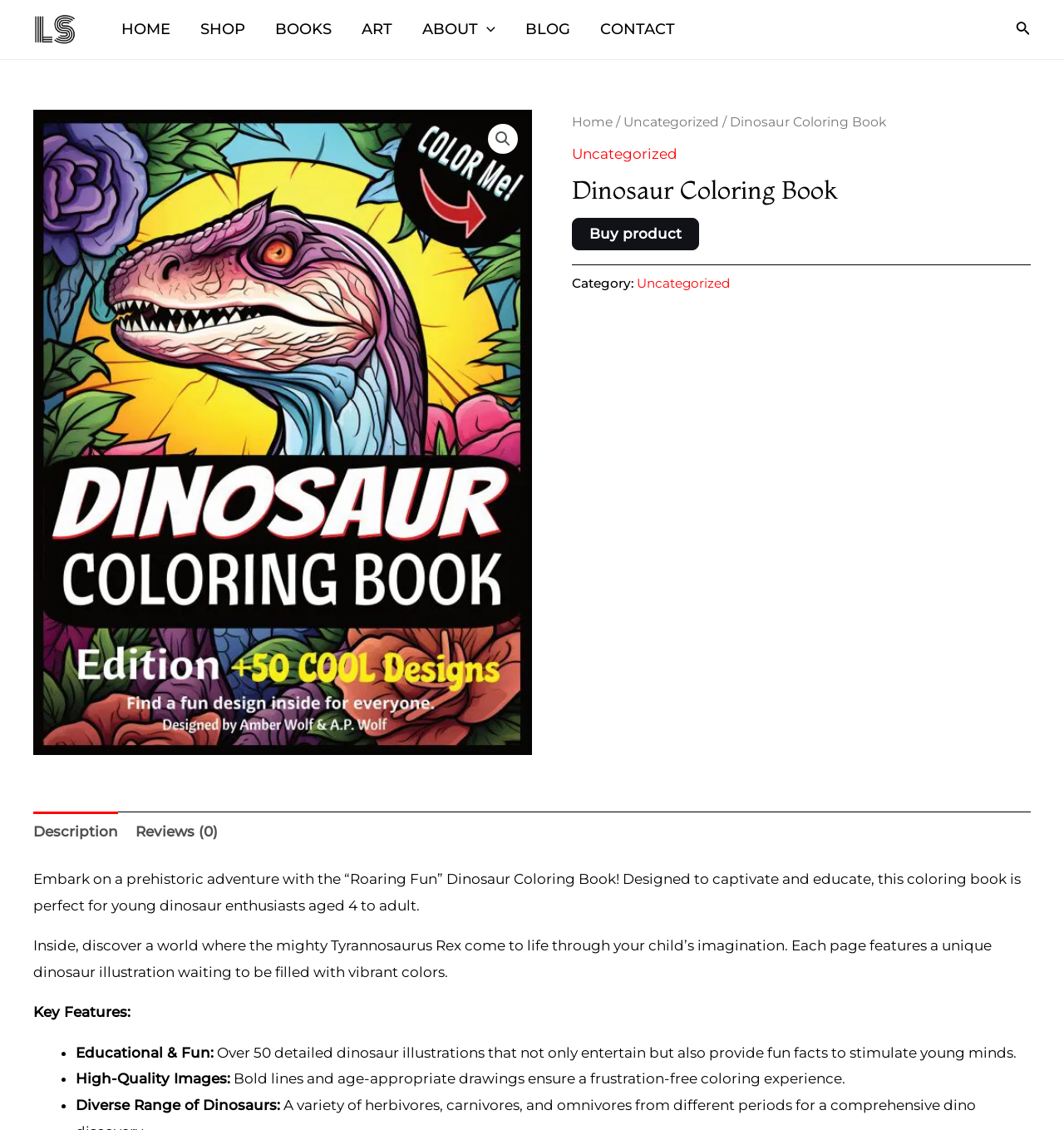Highlight the bounding box coordinates of the element that should be clicked to carry out the following instruction: "Search using the search icon". The coordinates must be given as four float numbers ranging from 0 to 1, i.e., [left, top, right, bottom].

[0.955, 0.017, 0.969, 0.036]